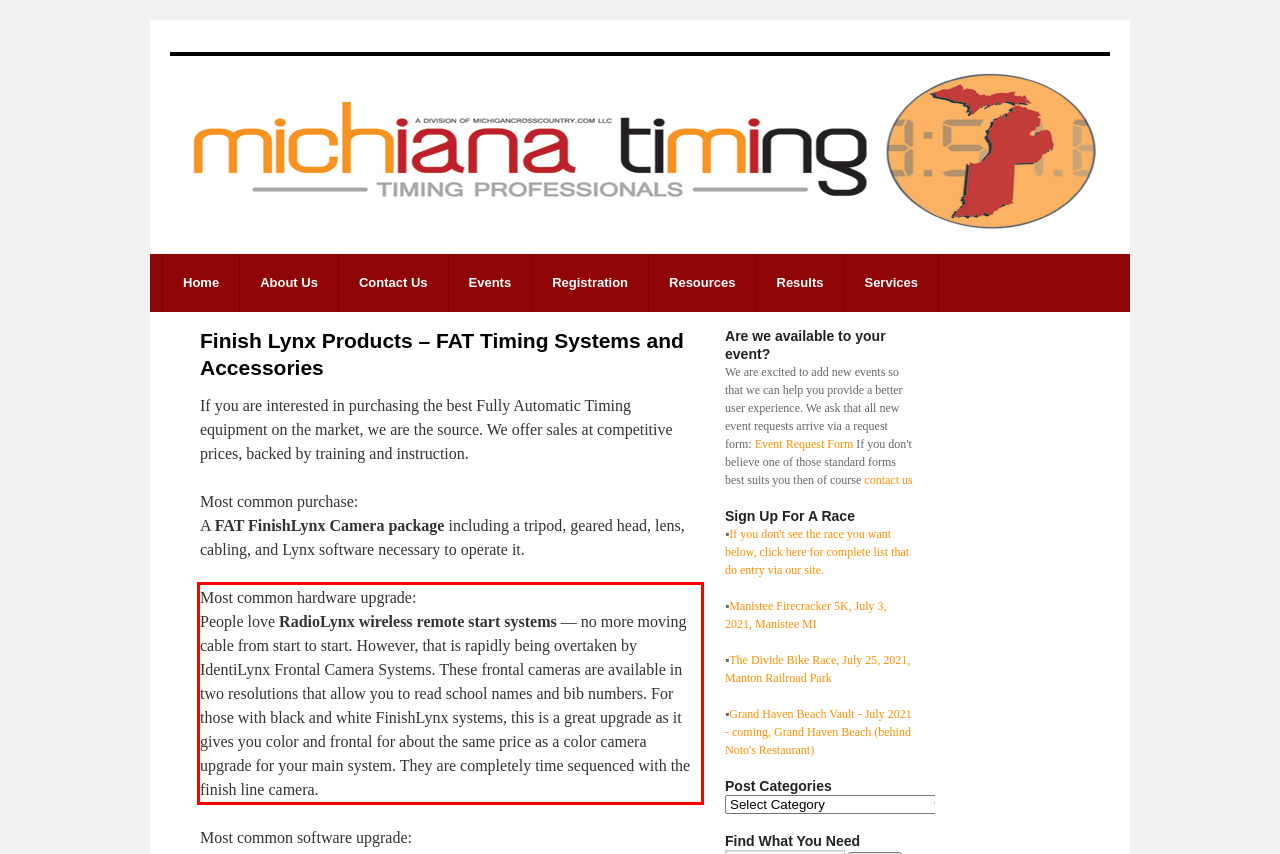You are provided with a screenshot of a webpage featuring a red rectangle bounding box. Extract the text content within this red bounding box using OCR.

Most common hardware upgrade: People love RadioLynx wireless remote start systems — no more moving cable from start to start. However, that is rapidly being overtaken by IdentiLynx Frontal Camera Systems. These frontal cameras are available in two resolutions that allow you to read school names and bib numbers. For those with black and white FinishLynx systems, this is a great upgrade as it gives you color and frontal for about the same price as a color camera upgrade for your main system. They are completely time sequenced with the finish line camera.